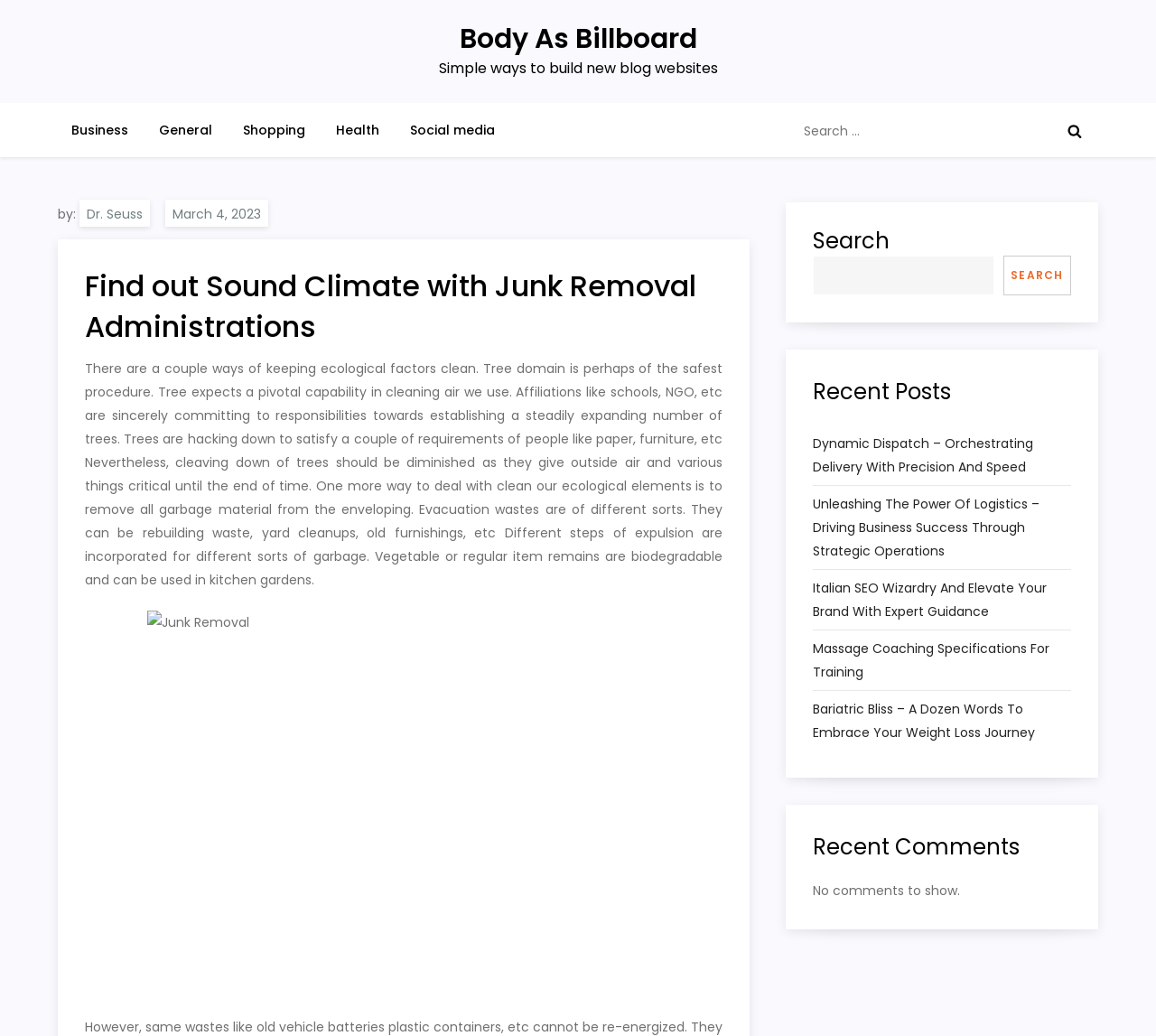Can you find the bounding box coordinates for the UI element given this description: "Body As Billboard"? Provide the coordinates as four float numbers between 0 and 1: [left, top, right, bottom].

[0.397, 0.019, 0.603, 0.056]